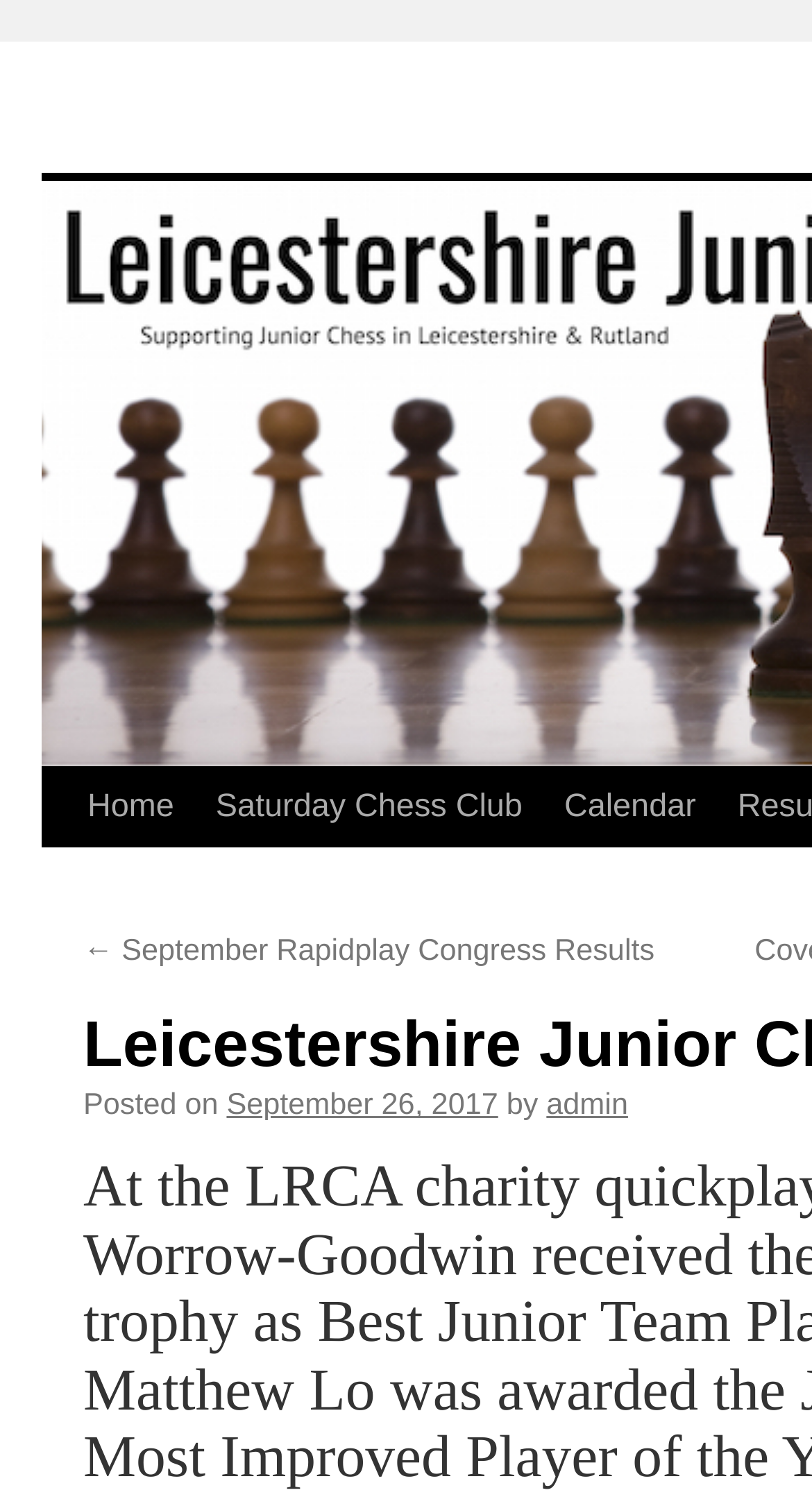Explain the features and main sections of the webpage comprehensively.

The webpage appears to be about the Leicestershire Junior Chess Awards 2017. At the top left of the page, there is a link to "Skip to content" followed by a navigation menu with links to "Home", "Saturday Chess Club", and "Calendar". The "Calendar" link is positioned at the top right of the page.

Below the navigation menu, there is a section that appears to be a blog post or article. The post is titled "September Rapidplay Congress Results" and is dated September 26, 2017. The author of the post is "admin". The post title is positioned above the date and author information.